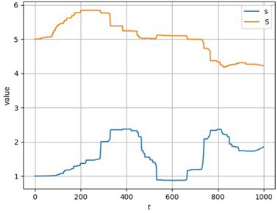Provide a one-word or short-phrase answer to the question:
What is the general trend of variable 'S' over time?

Upwards